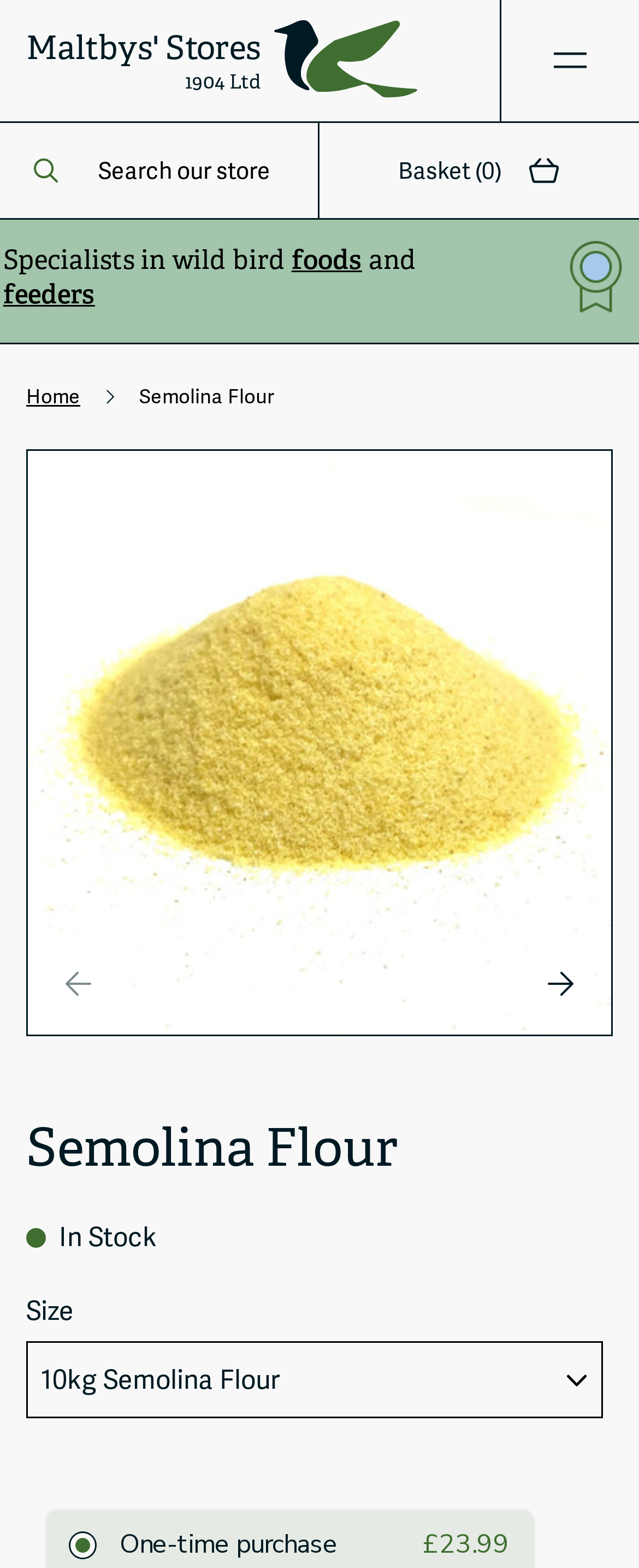Offer a meticulous description of the webpage's structure and content.

This webpage is about Semolina Flour, a product offered by Maltbys' Stores Est 1904 Ltd. At the top left, there is a link to the "Home" page, and next to it, a button to open the navigation menu. On the top right, there is a search button with a text input field labeled "Search our store". Additionally, there is a link to the "Cart" page, which displays the number of items in the basket.

Below the top navigation bar, there is a main content area that occupies most of the page. It starts with a promotional message announcing free shipping on all orders. Below this message, there is a link to the "Home" page again, followed by a heading that reads "Semolina Flour". 

To the right of the heading, there is a large image of the Semolina Flour product, which takes up most of the width of the page. Below the image, there are navigation buttons to move to the previous or next slide, although the previous slide button is disabled.

Further down, there is a heading that repeats the product name, followed by a message indicating that the product is "In Stock". Below this, there is a radio button for a one-time purchase, which is selected by default. The product price, £23.99, is displayed next to the radio button. 

Finally, there is a section for selecting the product size, with a label and a combo box that allows users to choose from different size options. At the bottom of the page, there is a small image, but its content is not specified.